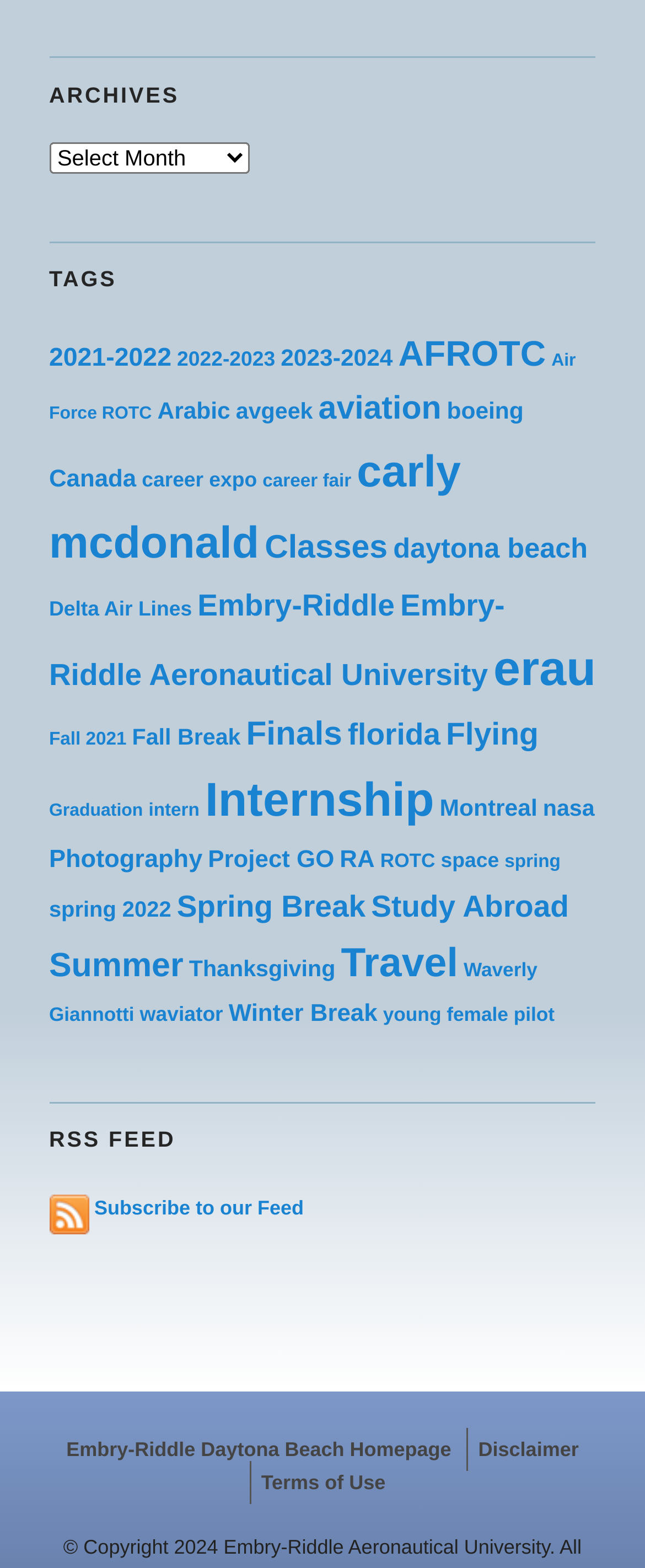Calculate the bounding box coordinates of the UI element given the description: "Delta Air Lines".

[0.076, 0.381, 0.298, 0.396]